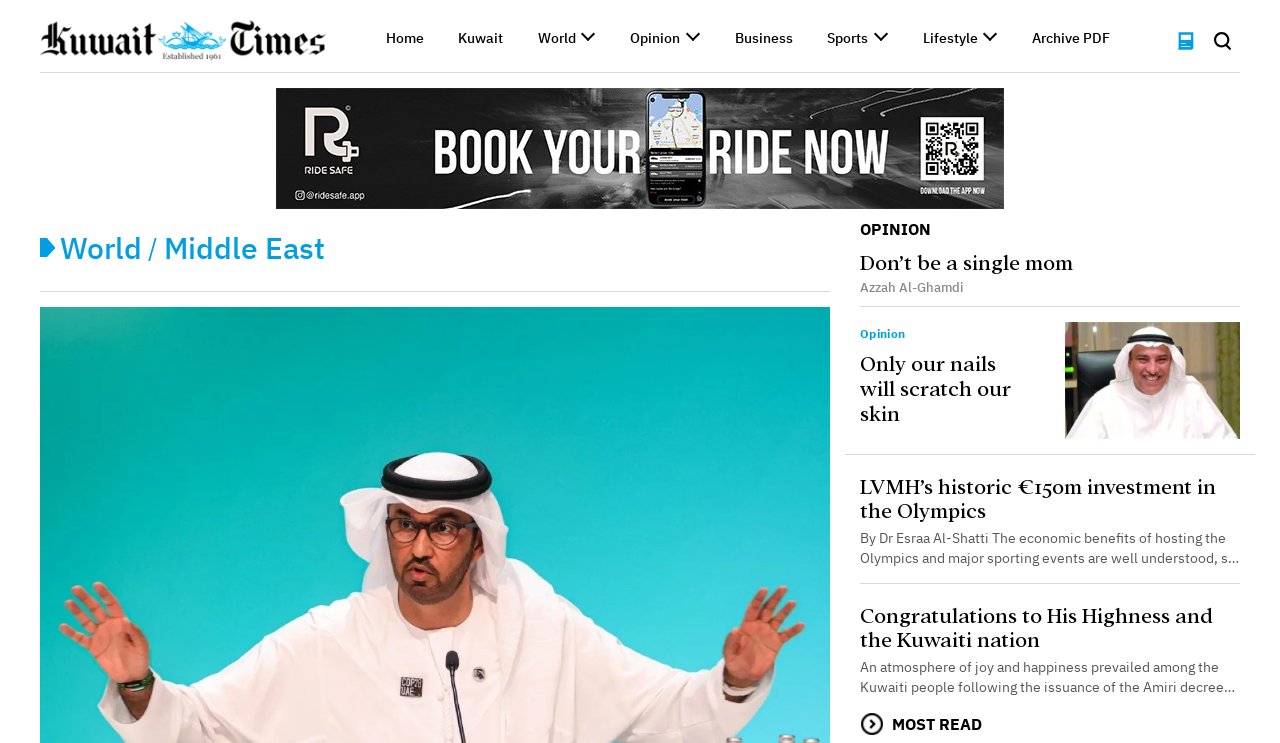Identify the bounding box coordinates of the clickable region required to complete the instruction: "Search for something". The coordinates should be given as four float numbers within the range of 0 and 1, i.e., [left, top, right, bottom].

[0.056, 0.106, 0.207, 0.136]